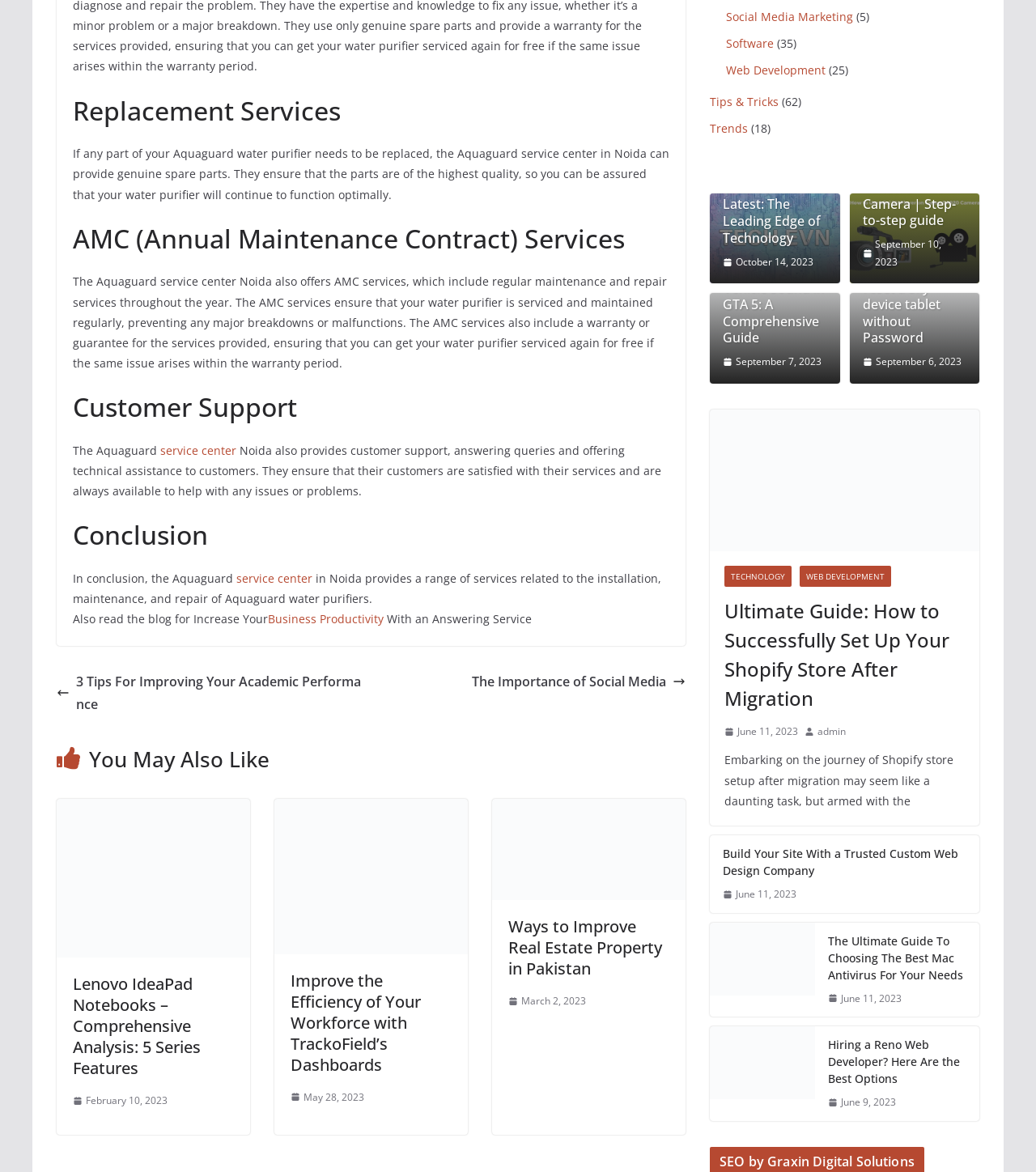Locate the bounding box coordinates of the UI element described by: "service center". Provide the coordinates as four float numbers between 0 and 1, formatted as [left, top, right, bottom].

[0.228, 0.487, 0.302, 0.5]